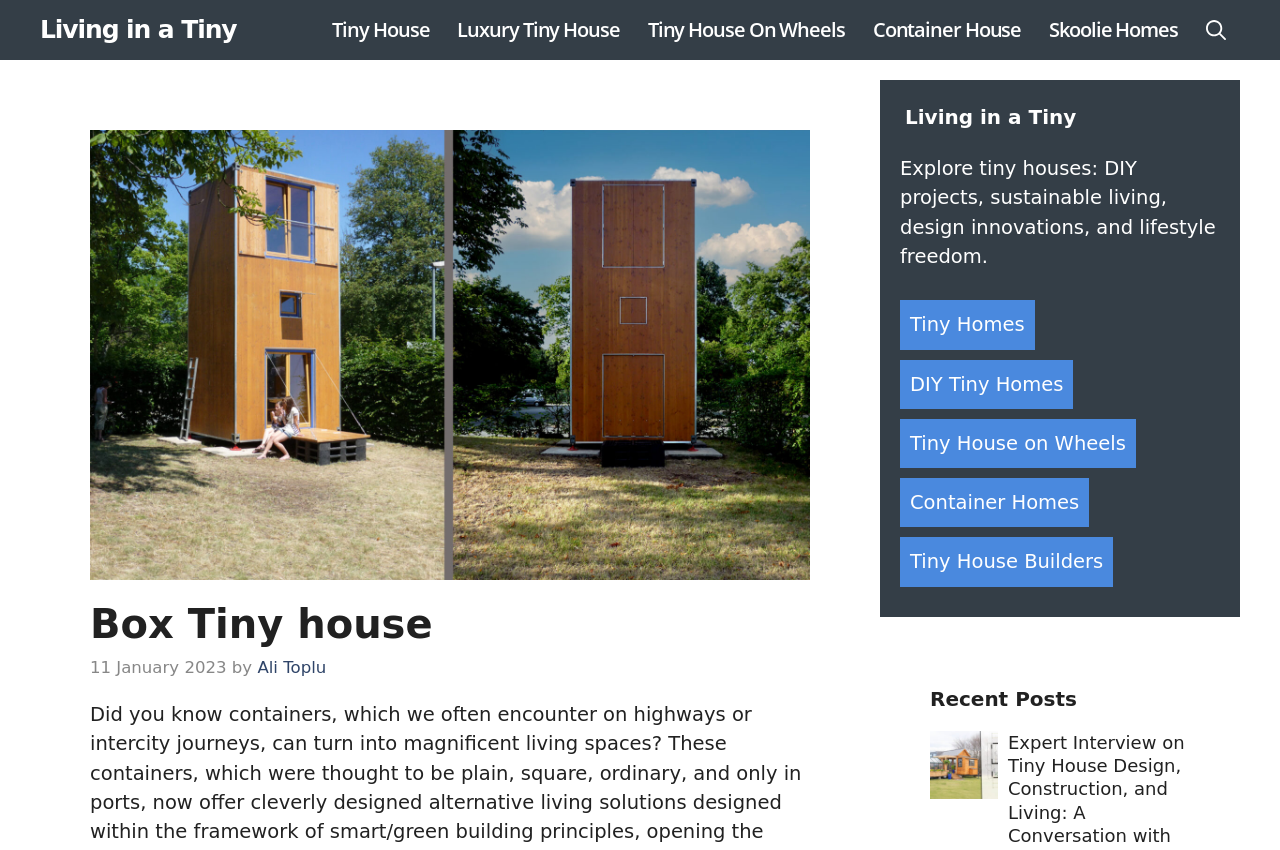Determine the bounding box for the described HTML element: "Tiny House on Wheels". Ensure the coordinates are four float numbers between 0 and 1 in the format [left, top, right, bottom].

[0.703, 0.493, 0.887, 0.551]